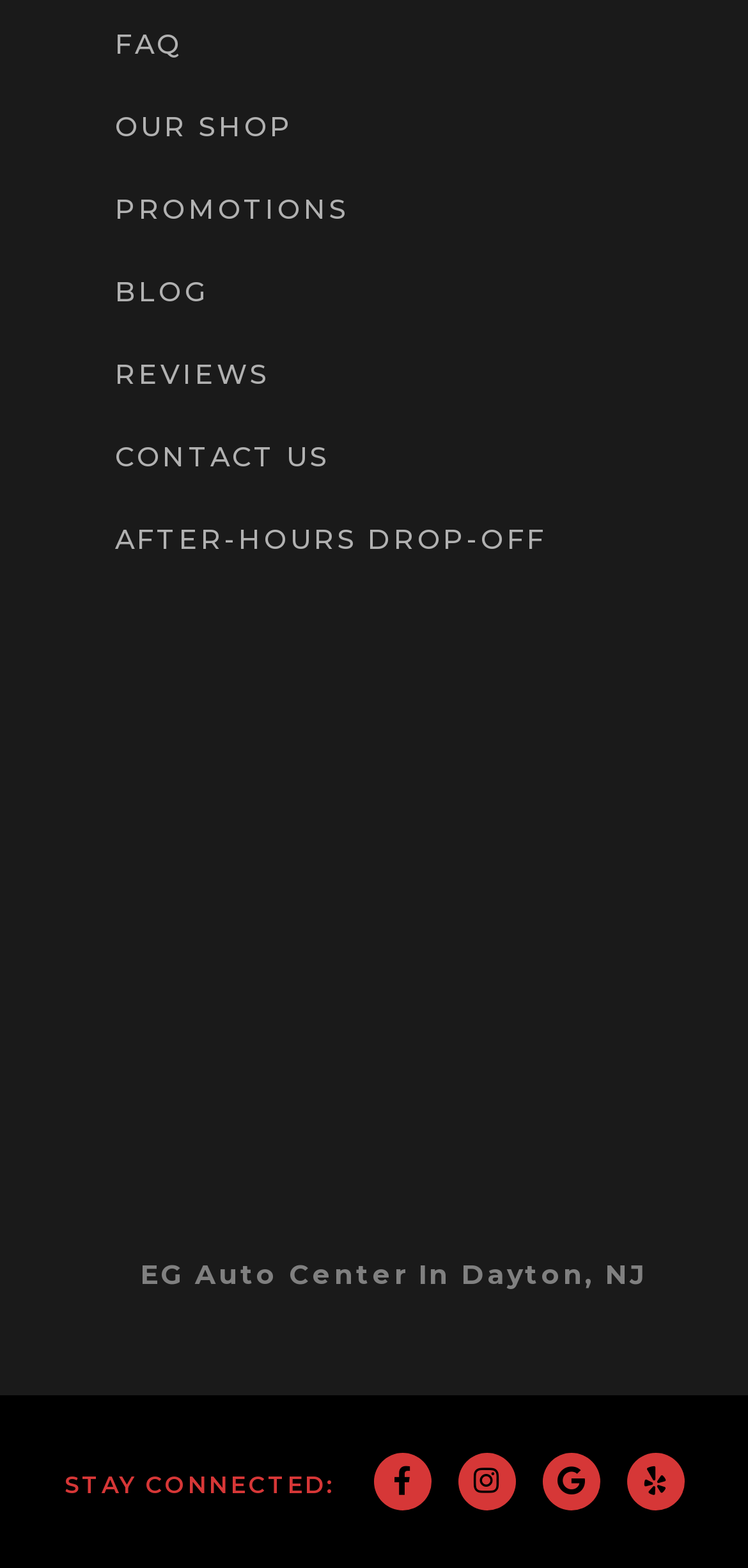Identify the bounding box coordinates of the area that should be clicked in order to complete the given instruction: "read BLOG". The bounding box coordinates should be four float numbers between 0 and 1, i.e., [left, top, right, bottom].

[0.103, 0.16, 0.949, 0.213]